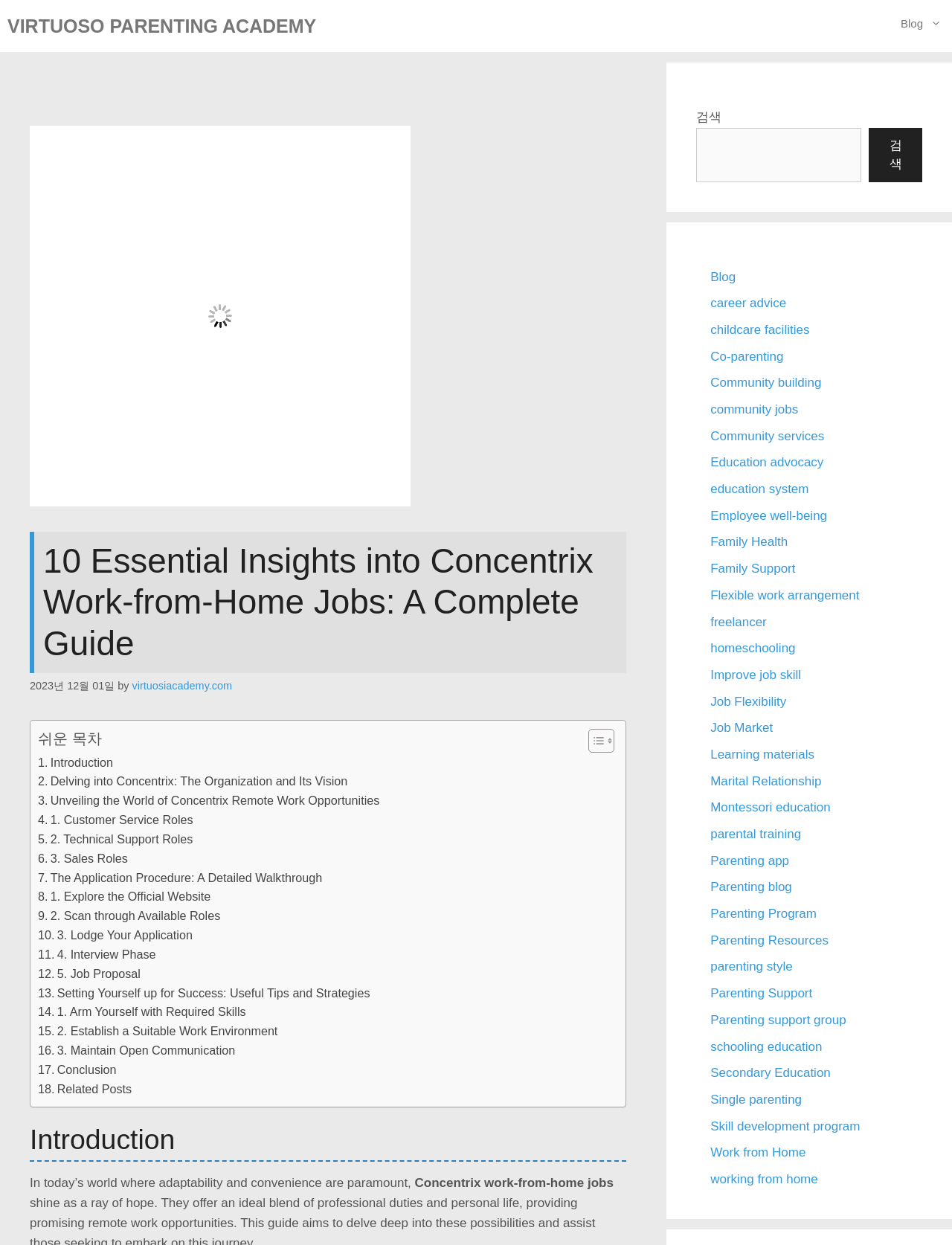Using the image as a reference, answer the following question in as much detail as possible:
What is the main topic of this webpage?

Based on the webpage content, the main topic is about Concentrix work-from-home jobs, which is evident from the heading '10 Essential Insights into Concentrix Work-from-Home Jobs: A Complete Guide' and the various sections that follow, providing information and guidance on this topic.